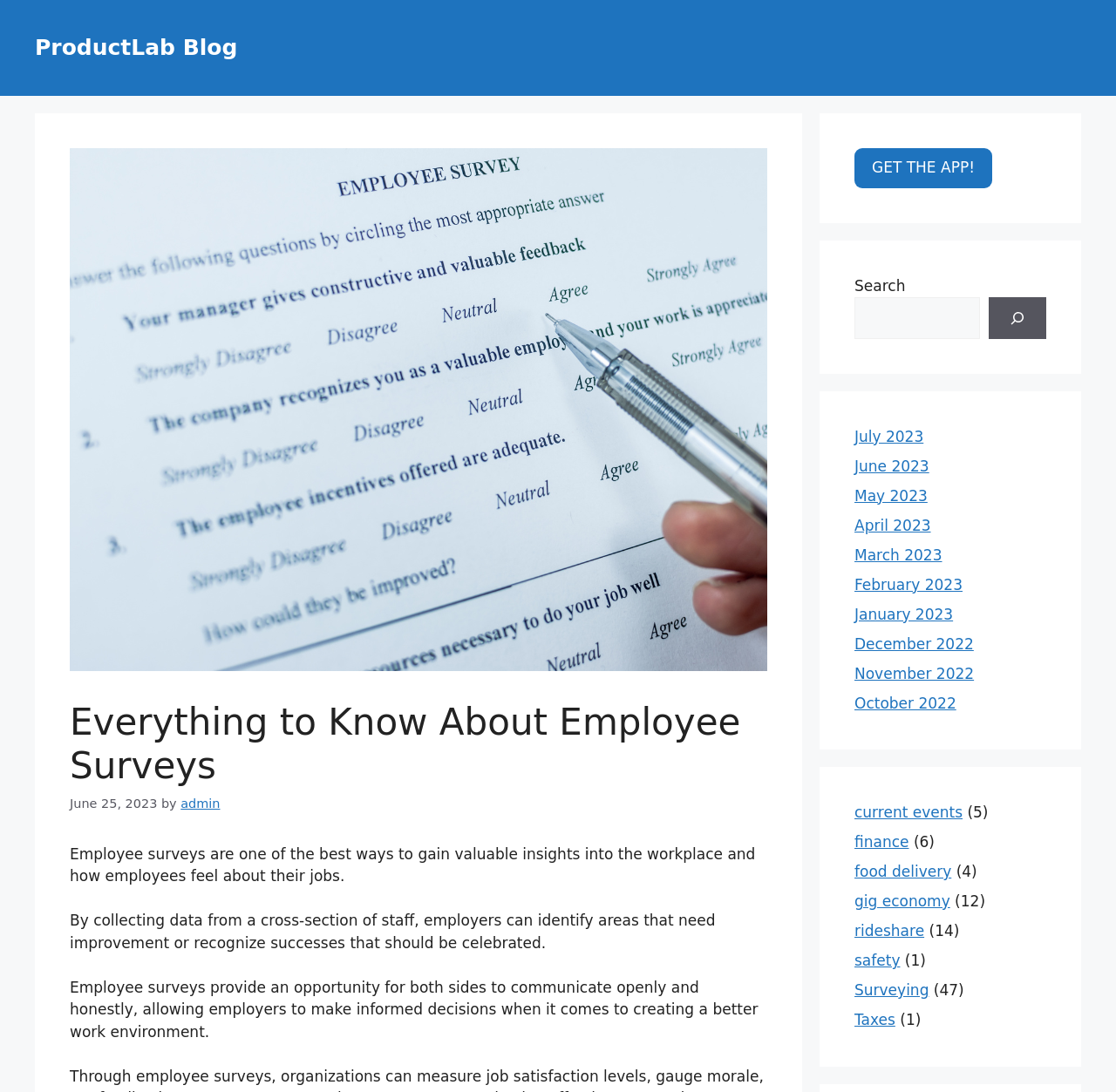Please identify the bounding box coordinates of the element's region that needs to be clicked to fulfill the following instruction: "View the blog posts from June 2023". The bounding box coordinates should consist of four float numbers between 0 and 1, i.e., [left, top, right, bottom].

[0.766, 0.419, 0.833, 0.435]